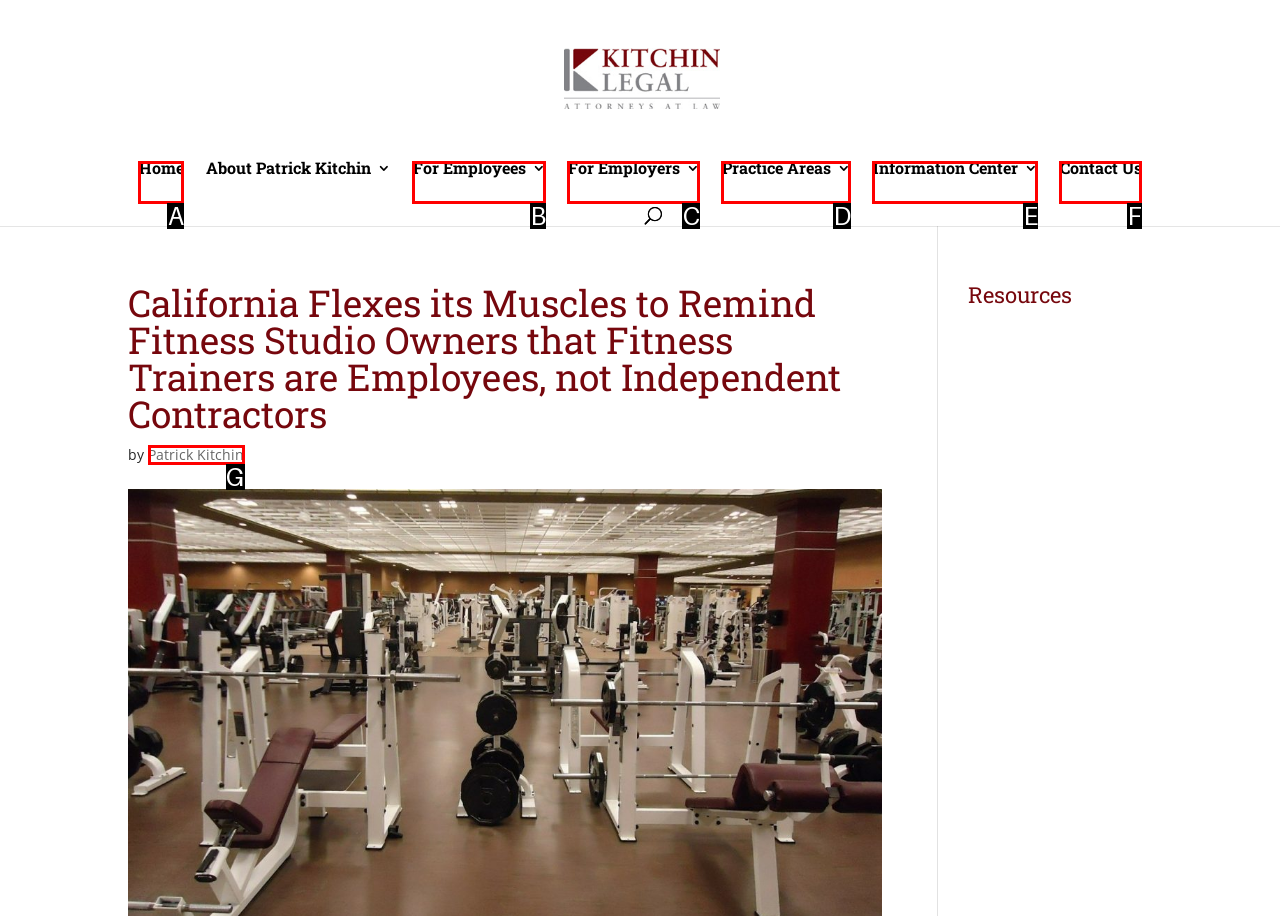Using the description: Contact Us, find the corresponding HTML element. Provide the letter of the matching option directly.

F